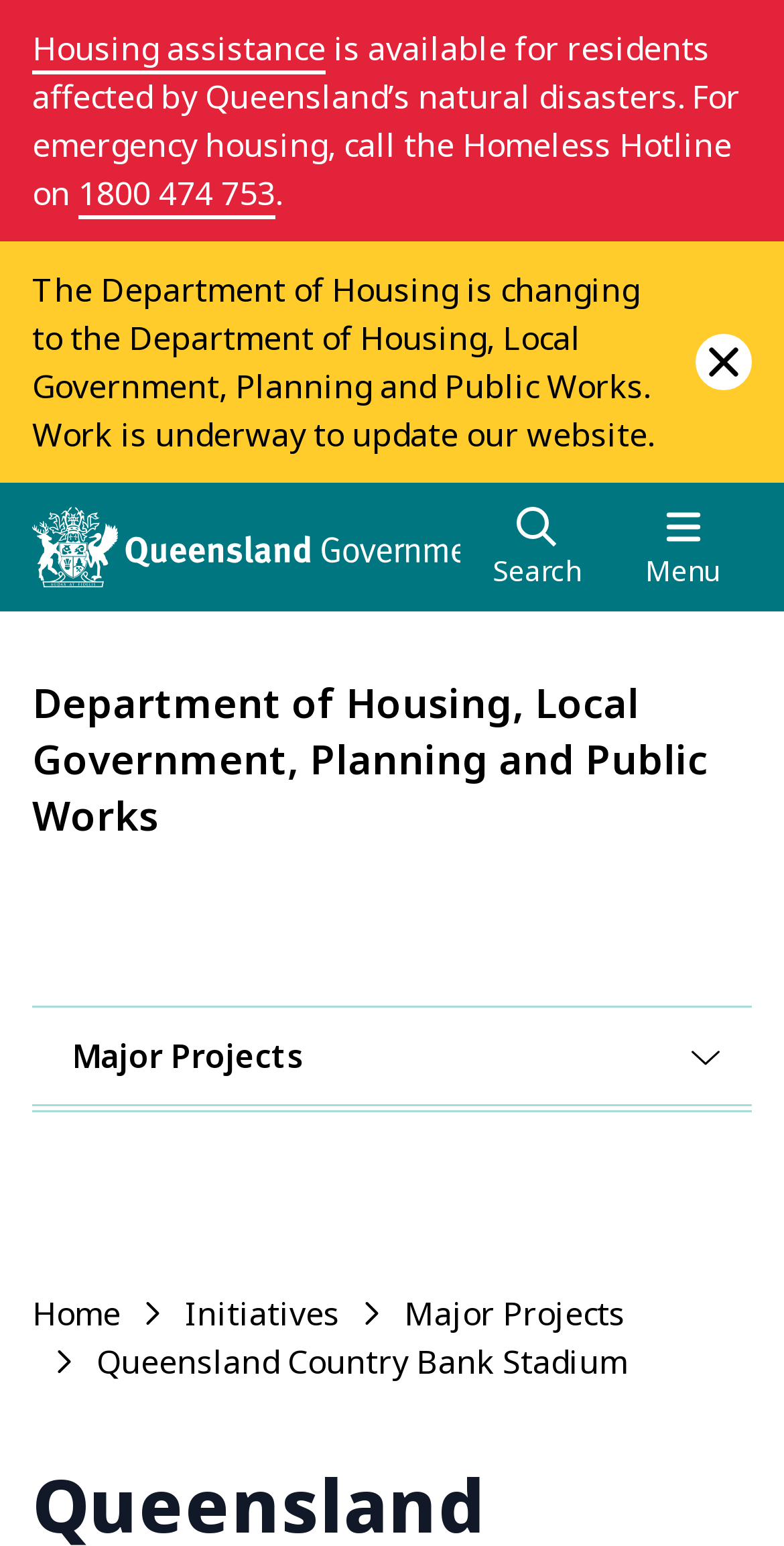Based on the image, provide a detailed response to the question:
What is the name of the stadium mentioned on the webpage?

I found this information by looking at the text that says 'Queensland Country Bank Stadium' which is a prominent heading on the webpage.